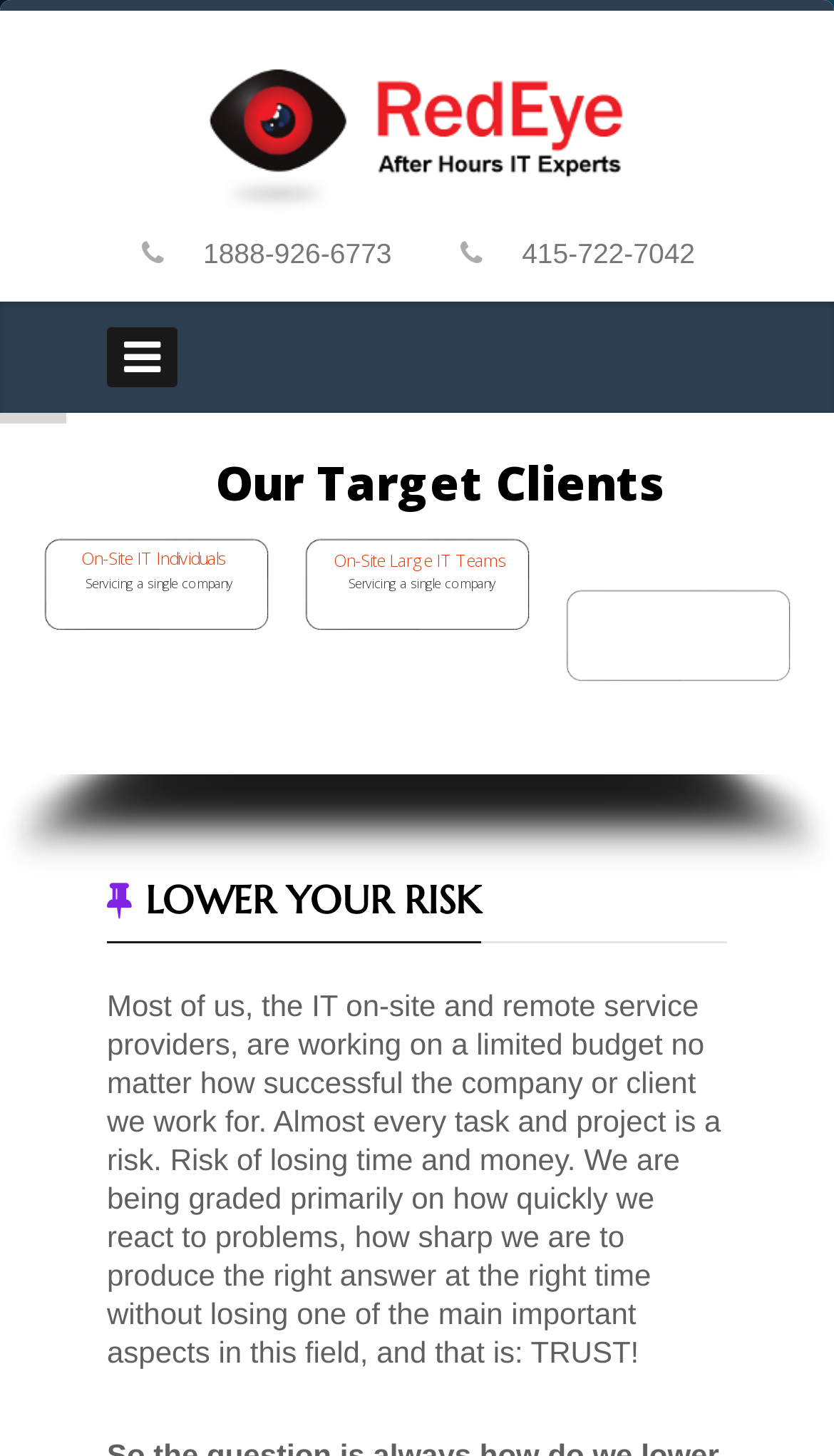Refer to the image and provide an in-depth answer to the question: 
What type of clients does Redeye IT Experts target?

Based on the webpage, the target clients of Redeye IT Experts are listed under the 'Our Target Clients' section, which includes On-Site IT Individuals, On-Site Large IT Teams, and Small / Large IT Companies.